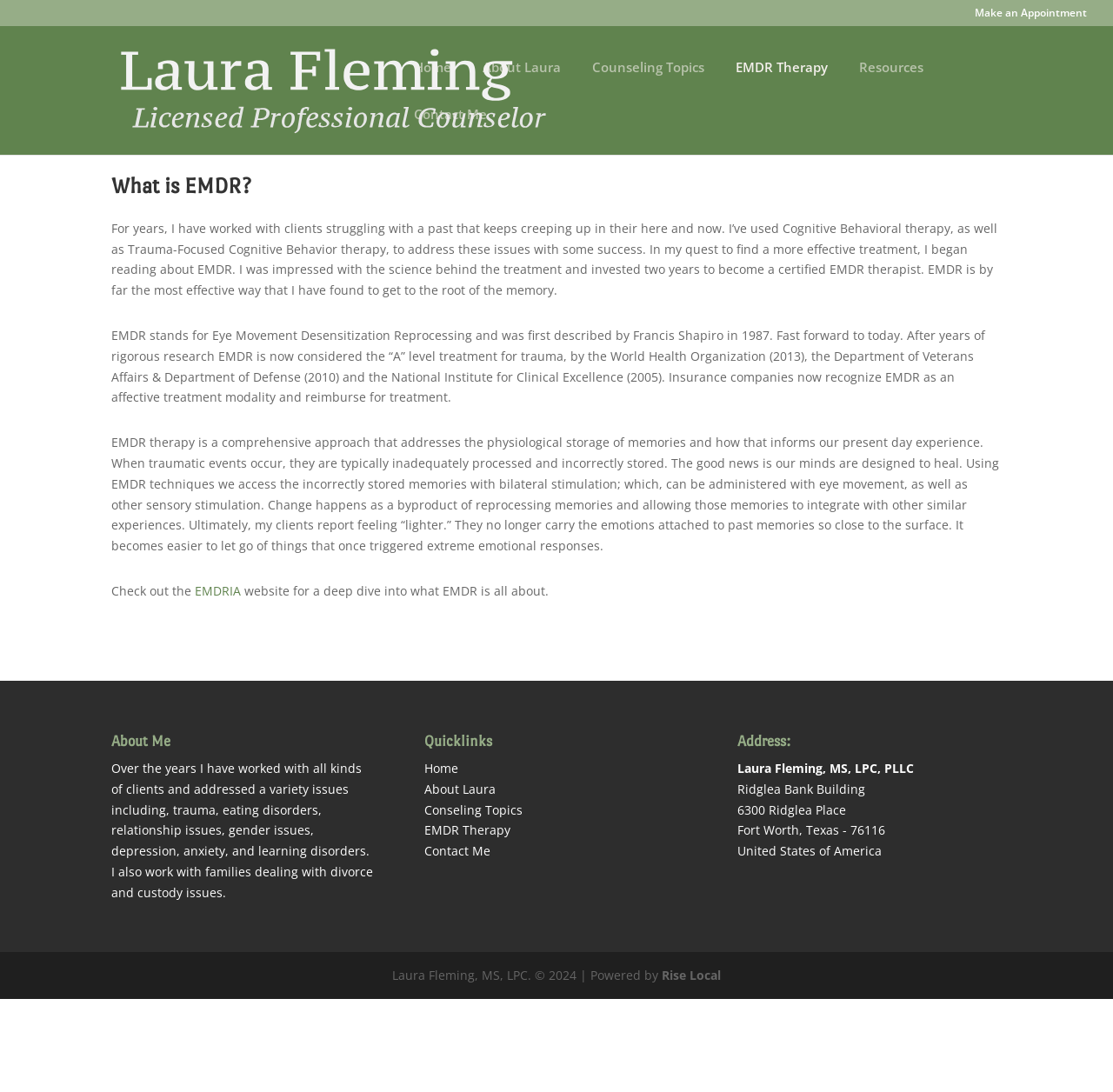What is EMDR?
Based on the image, answer the question with a single word or brief phrase.

Eye Movement Desensitization Reprocessing